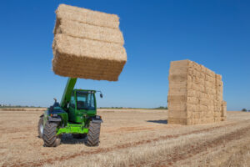Analyze the image and provide a detailed caption.

In this vibrant agricultural scene, a green telehandler maneuvers in a field under a clear blue sky, expertly lifting a large stack of hay bales. The telehandler's powerful arm is raised high, showcasing its capability to handle heavy loads, while a neatly arranged wall of hay bales stands in the background, emphasizing the hard work involved in farming operations. The golden landscape stretches out, highlighting the importance of bale handling in harvest management, making this image a testament to modern agricultural techniques used to optimize efficiency during hay collection and storage.